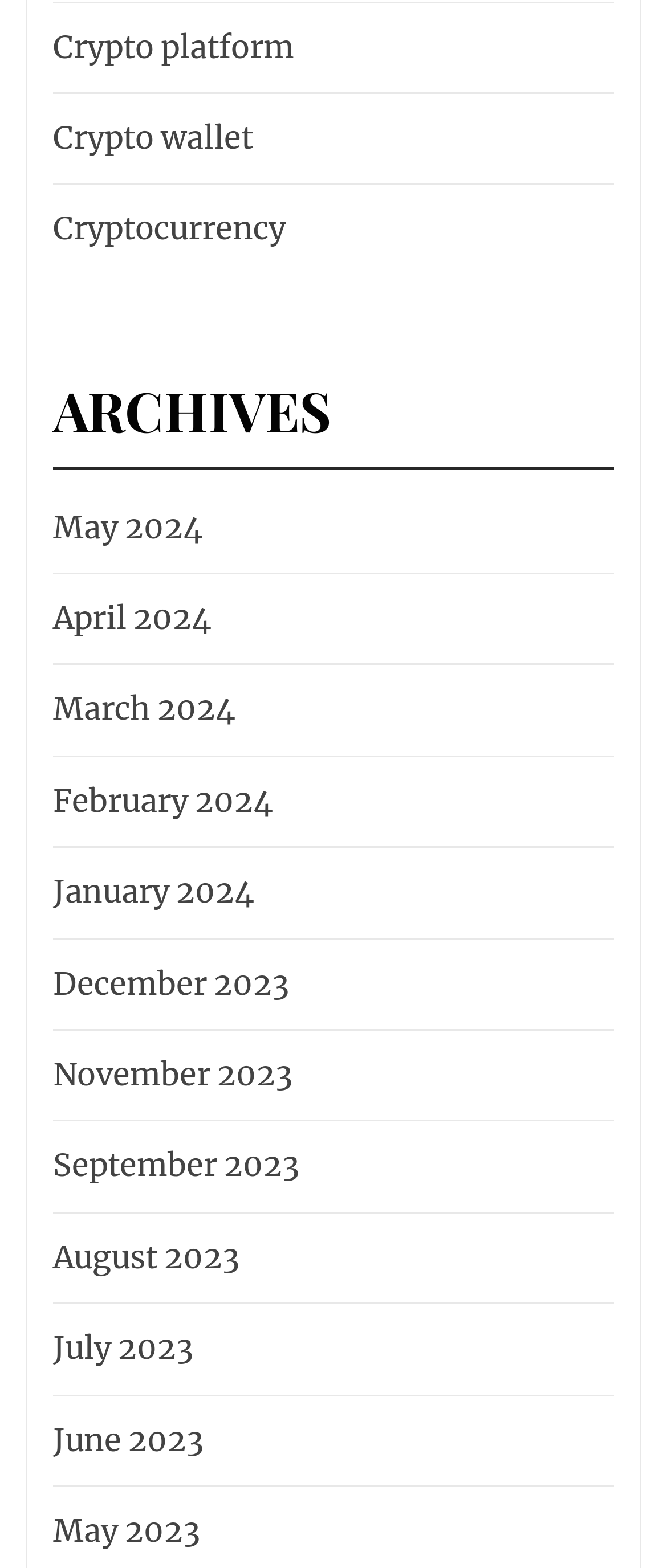How are the archive links organized?
Your answer should be a single word or phrase derived from the screenshot.

By month